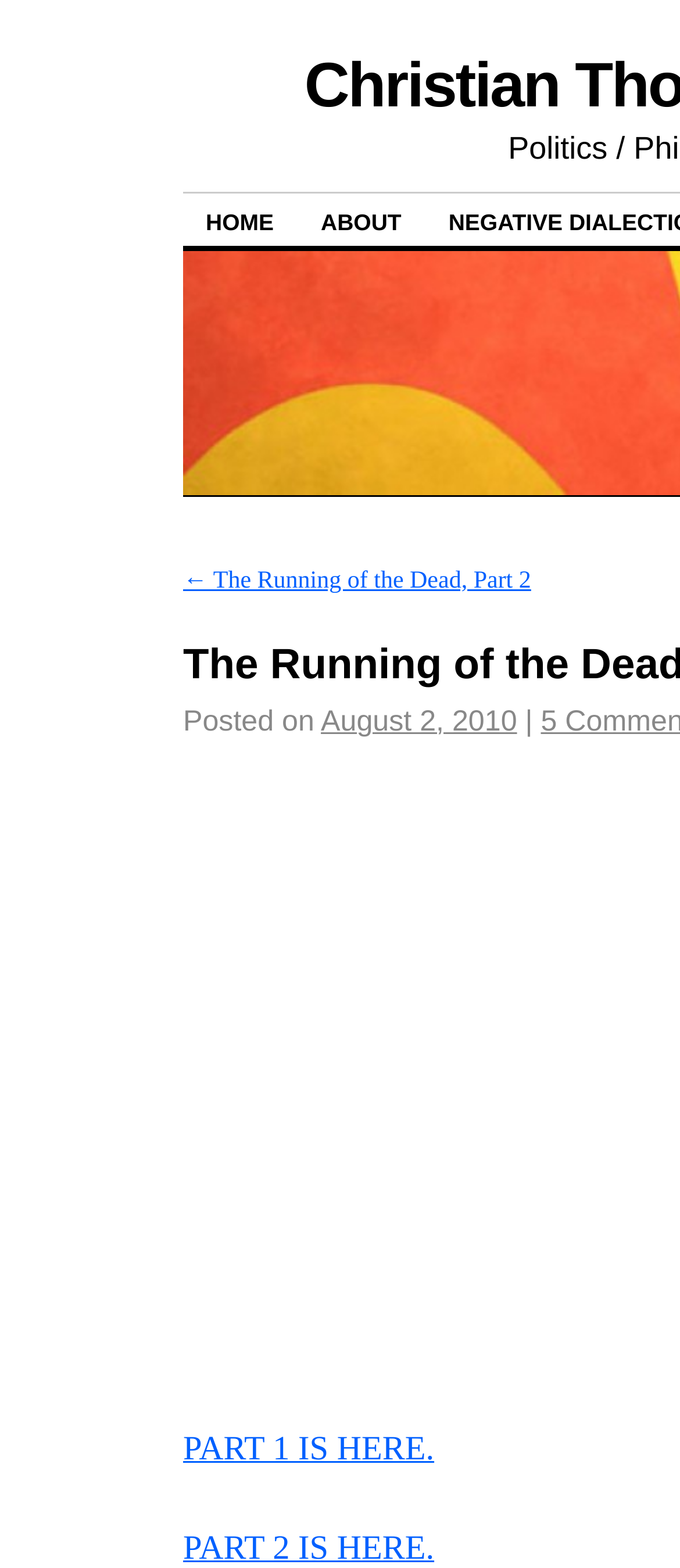Please give a succinct answer to the question in one word or phrase:
What is the first navigation link?

HOME